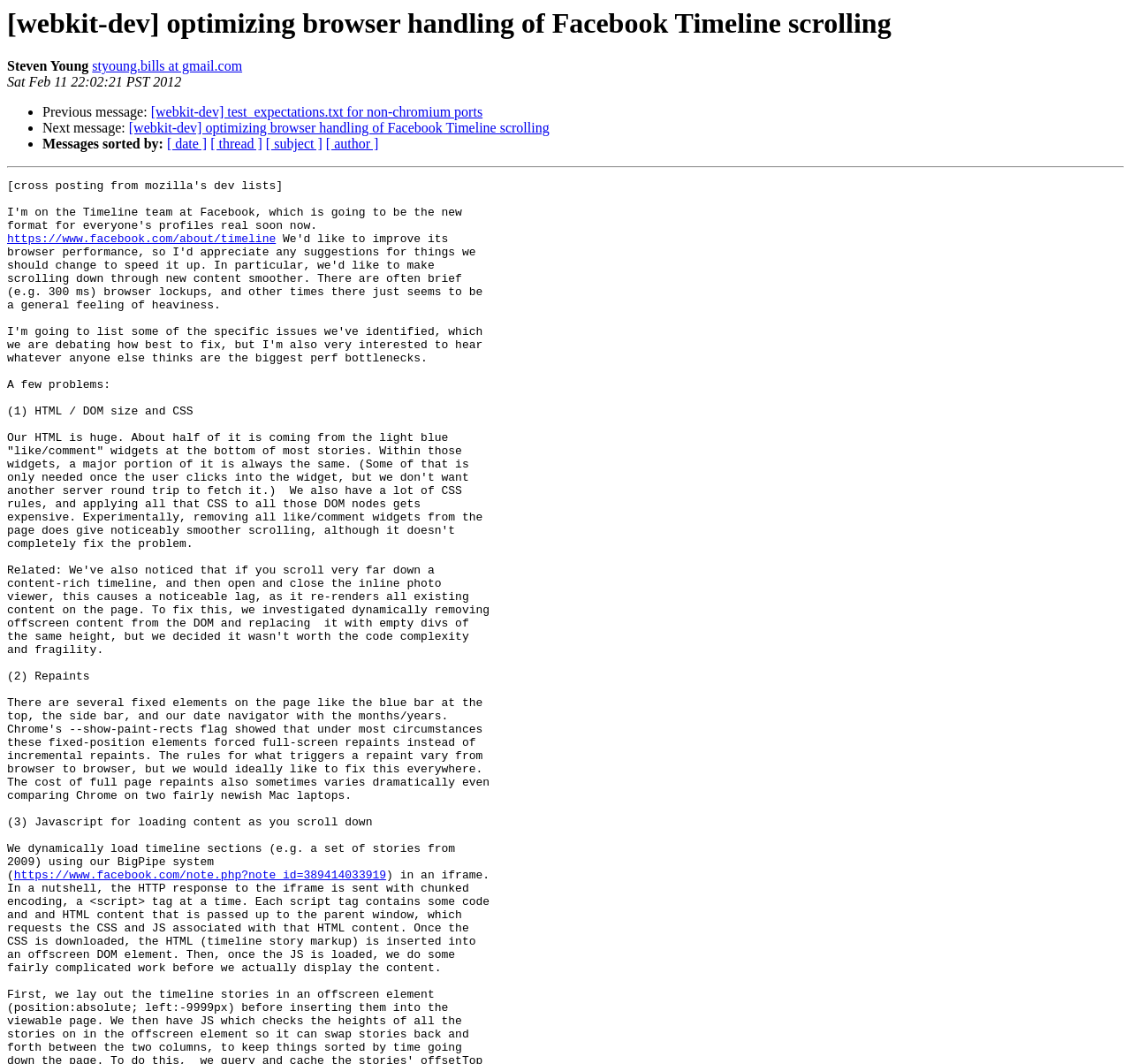What is the date of this post?
Look at the image and respond with a one-word or short-phrase answer.

Sat Feb 11 22:02:21 PST 2012